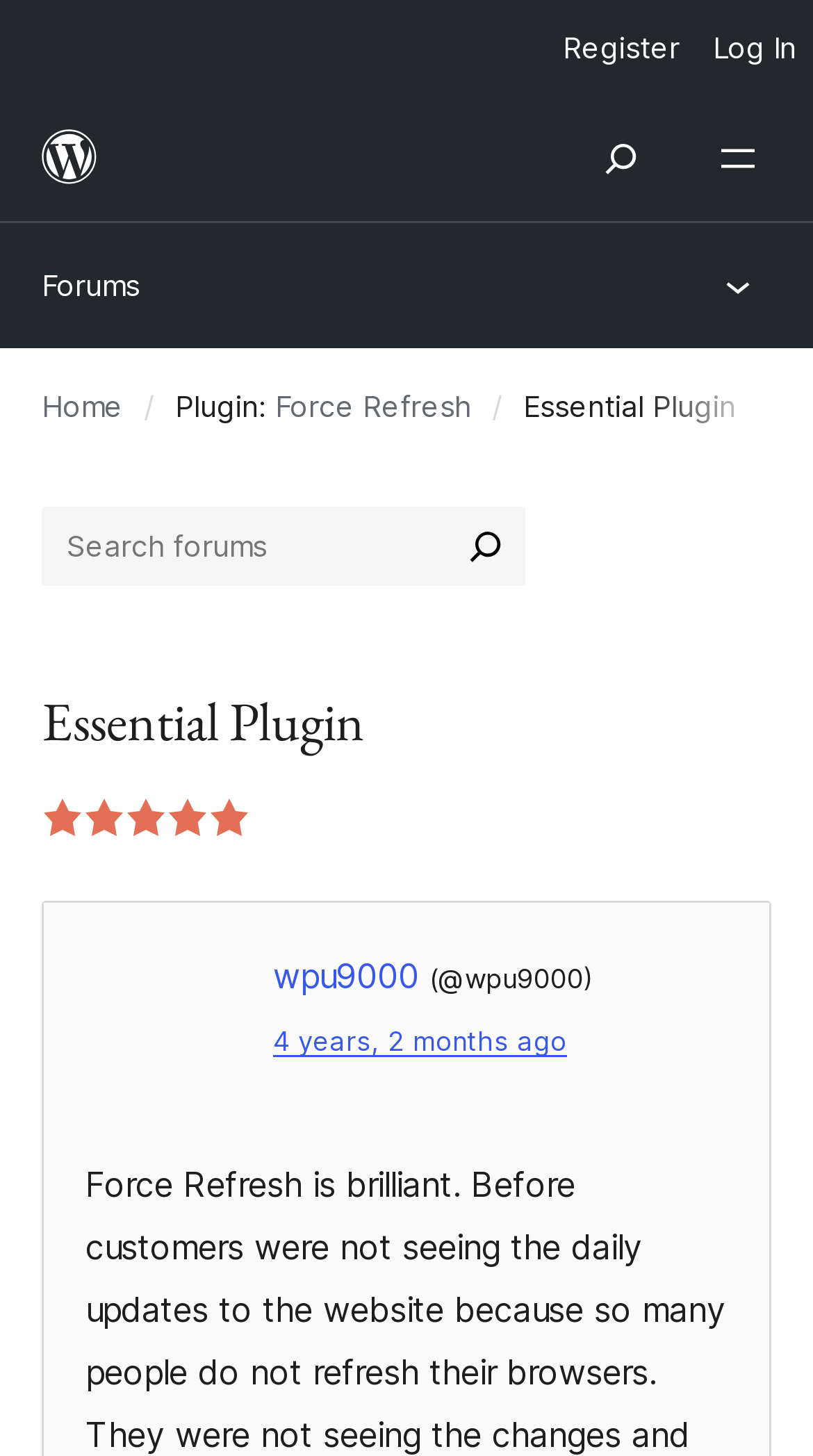Extract the bounding box for the UI element that matches this description: "aria-label="Open menu"".

[0.836, 0.066, 1.0, 0.152]